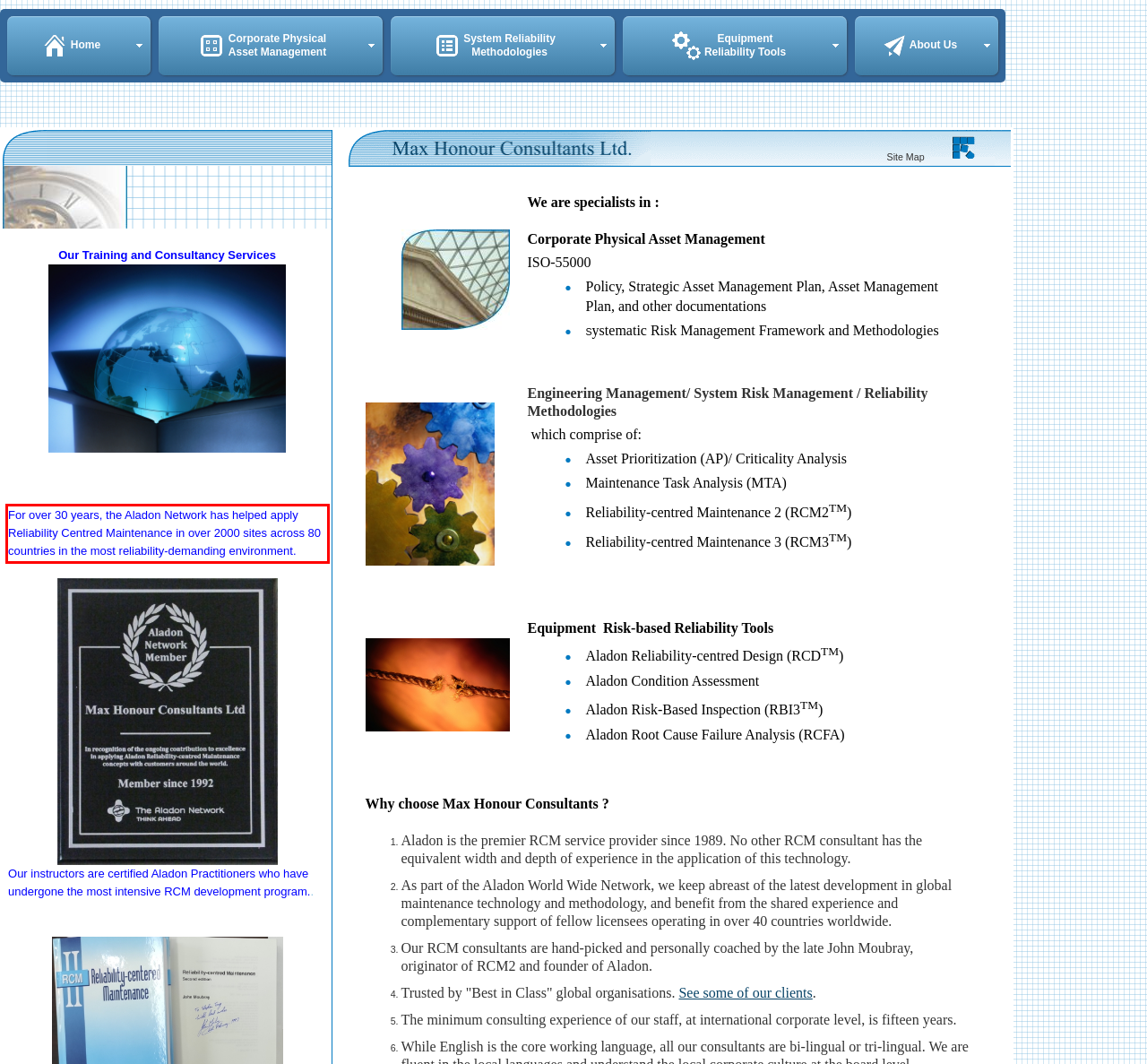Identify the text inside the red bounding box in the provided webpage screenshot and transcribe it.

For over 30 years, the Aladon Network has helped apply Reliability Centred Maintenance in over 2000 sites across 80 countries in the most reliability-demanding environment.